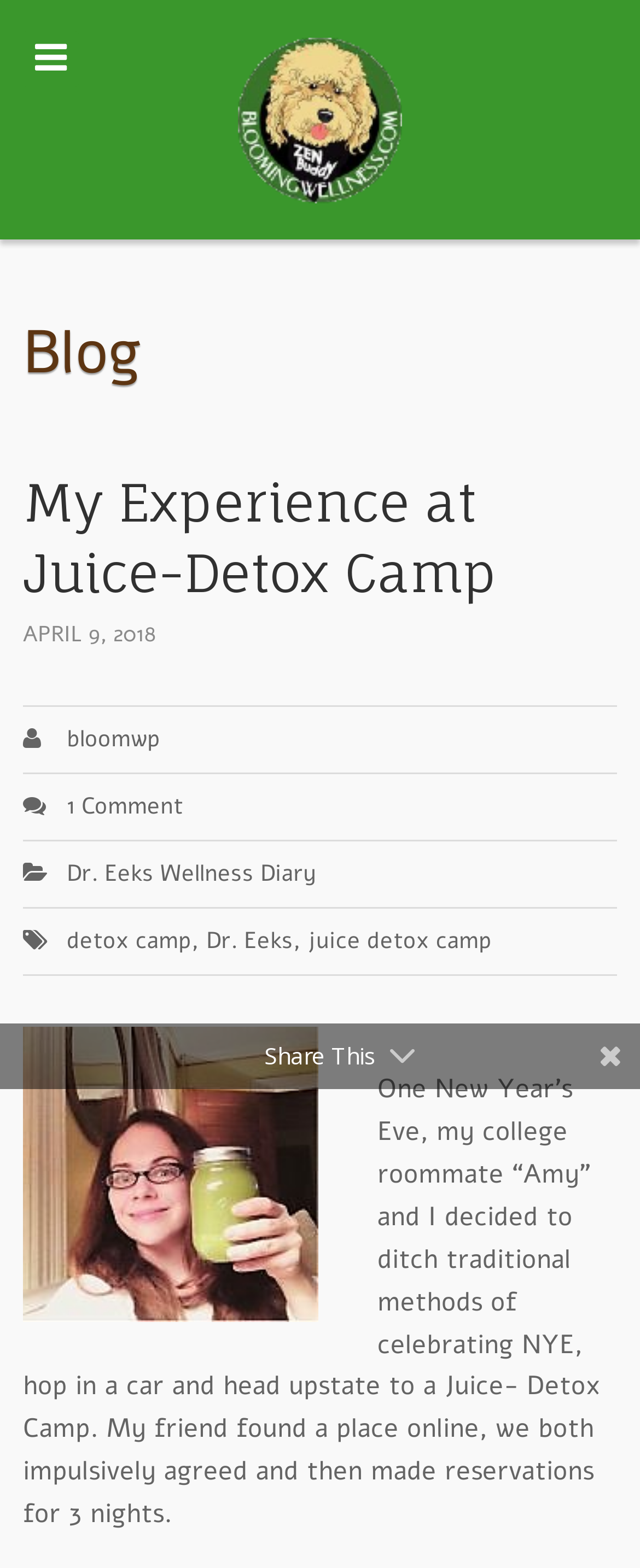Provide a short, one-word or phrase answer to the question below:
What is the purpose of the webpage?

Sharing a personal experience